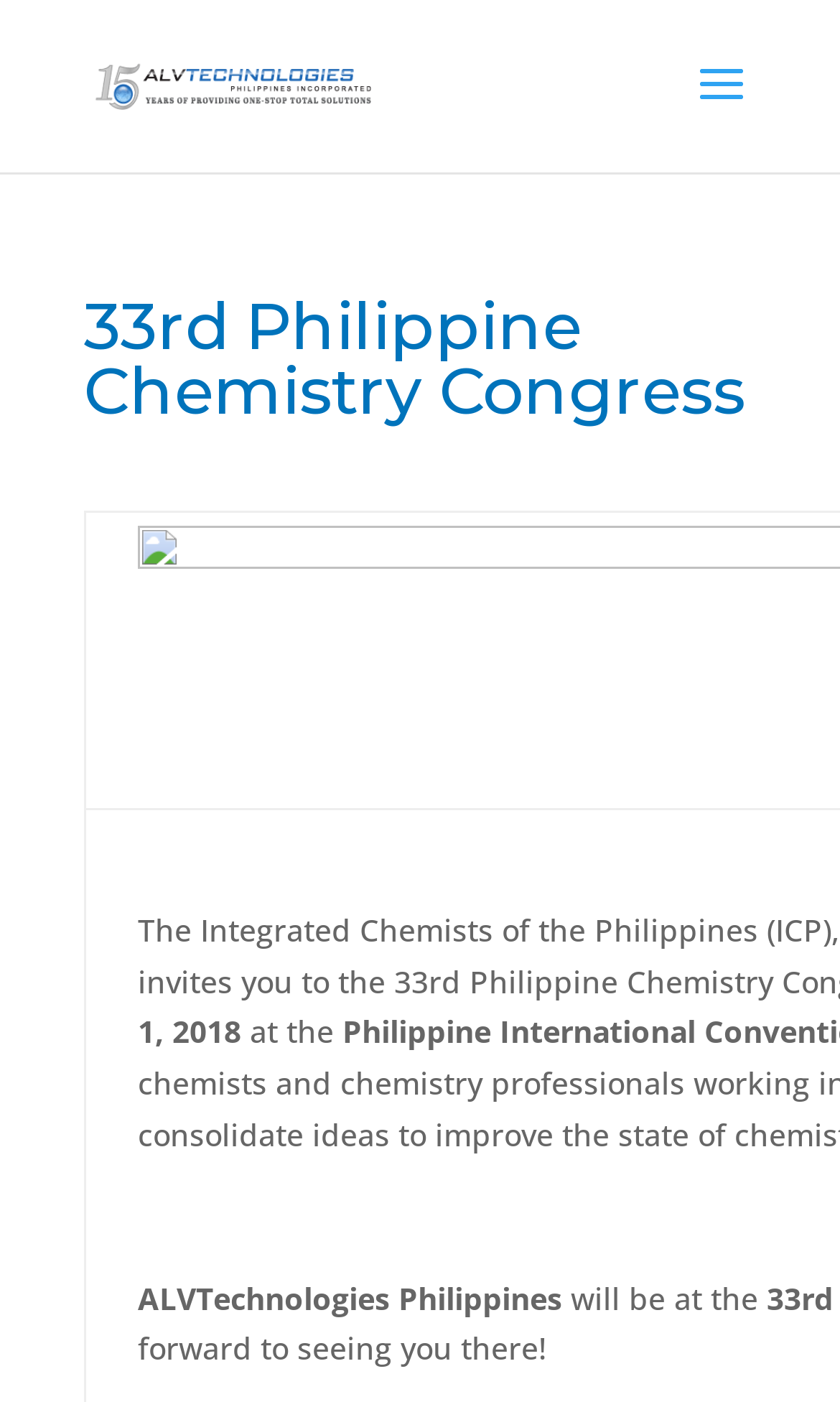Reply to the question below using a single word or brief phrase:
What is the event theme mentioned on the webpage?

33rd Philippine Chemistry Congress